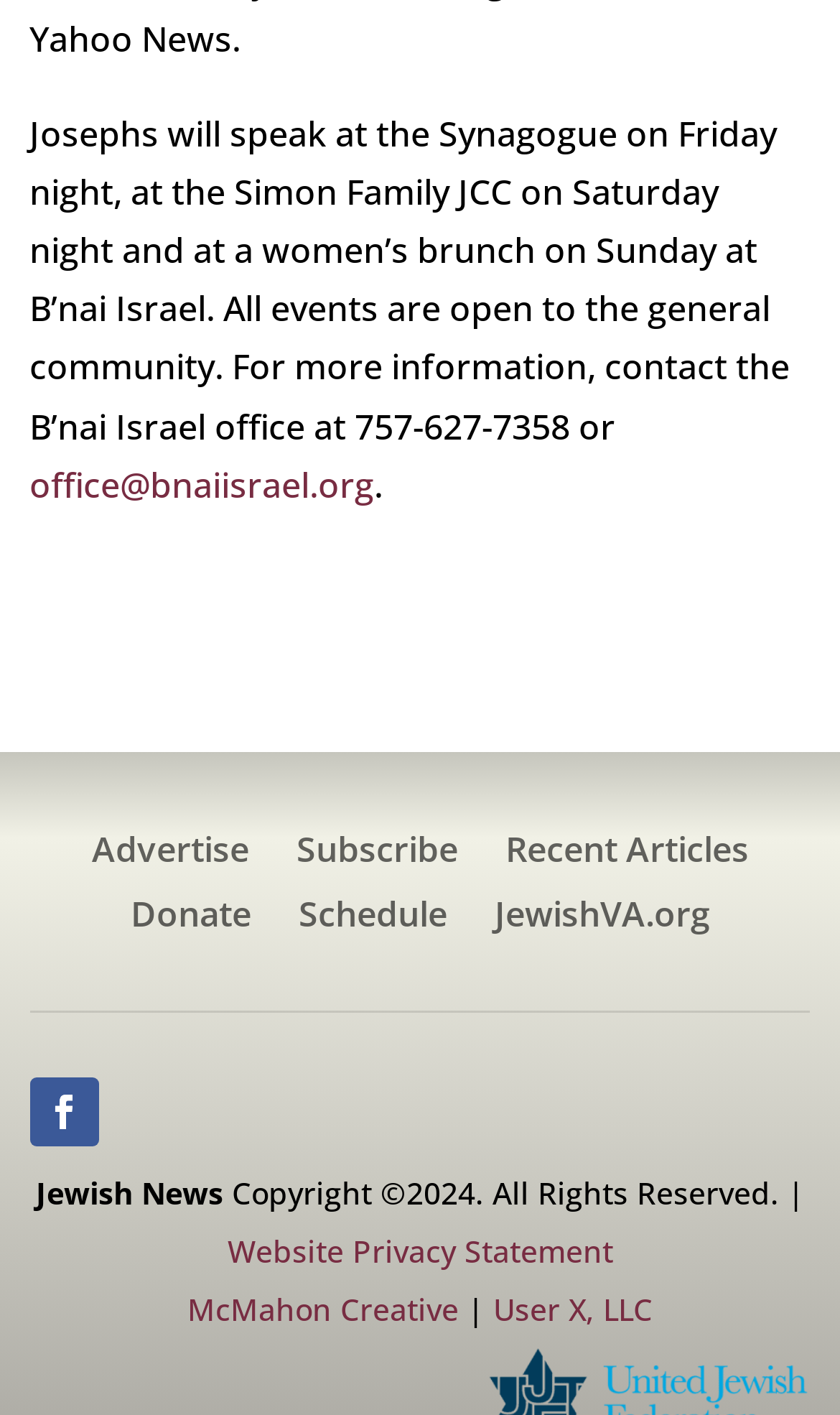Highlight the bounding box coordinates of the element that should be clicked to carry out the following instruction: "Visit the Advertise page". The coordinates must be given as four float numbers ranging from 0 to 1, i.e., [left, top, right, bottom].

[0.109, 0.589, 0.296, 0.623]